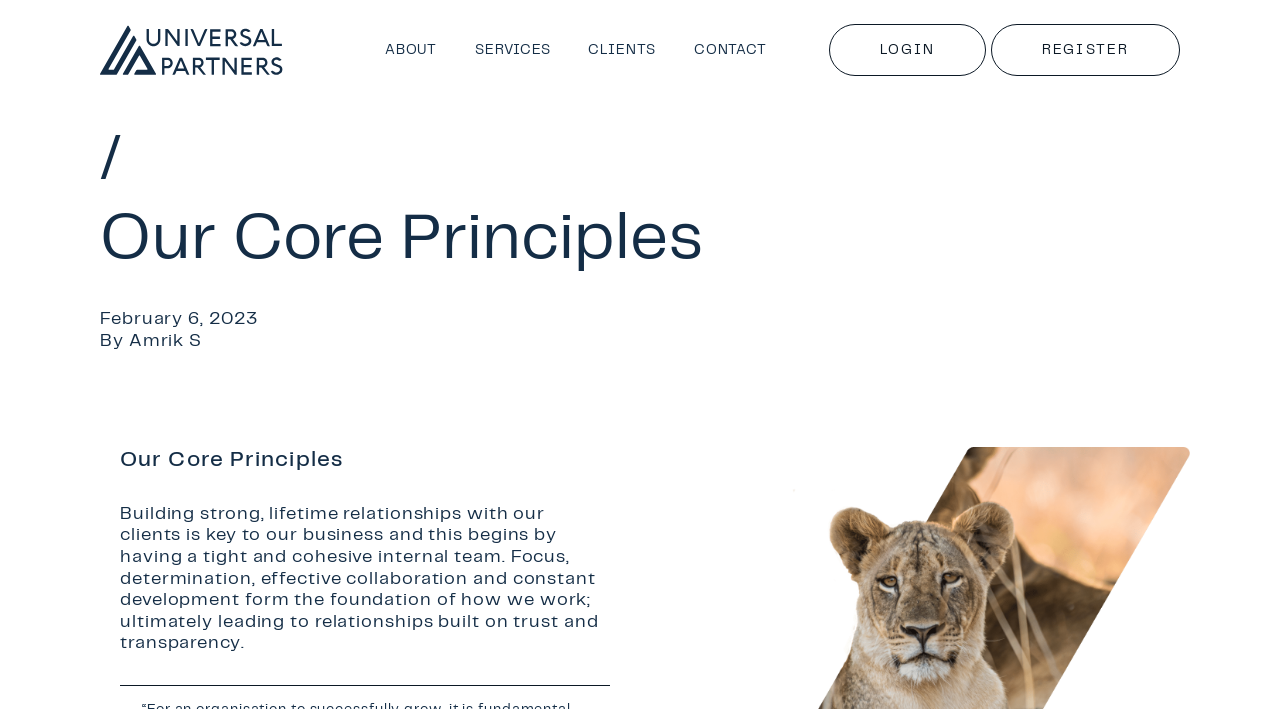Identify the main heading from the webpage and provide its text content.

Our Core Principles